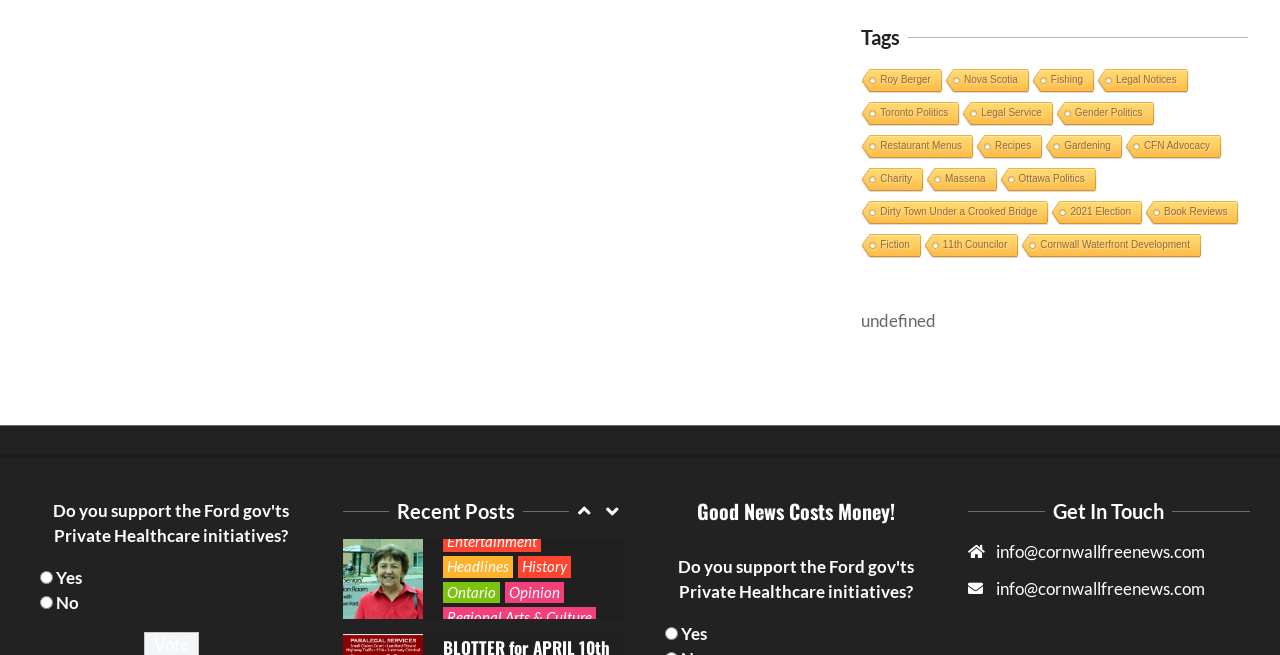Locate the UI element described by Regional Arts & Culture and provide its bounding box coordinates. Use the format (top-left x, top-left y, bottom-right x, bottom-right y) with all values as floating point numbers between 0 and 1.

[0.346, 0.927, 0.465, 0.96]